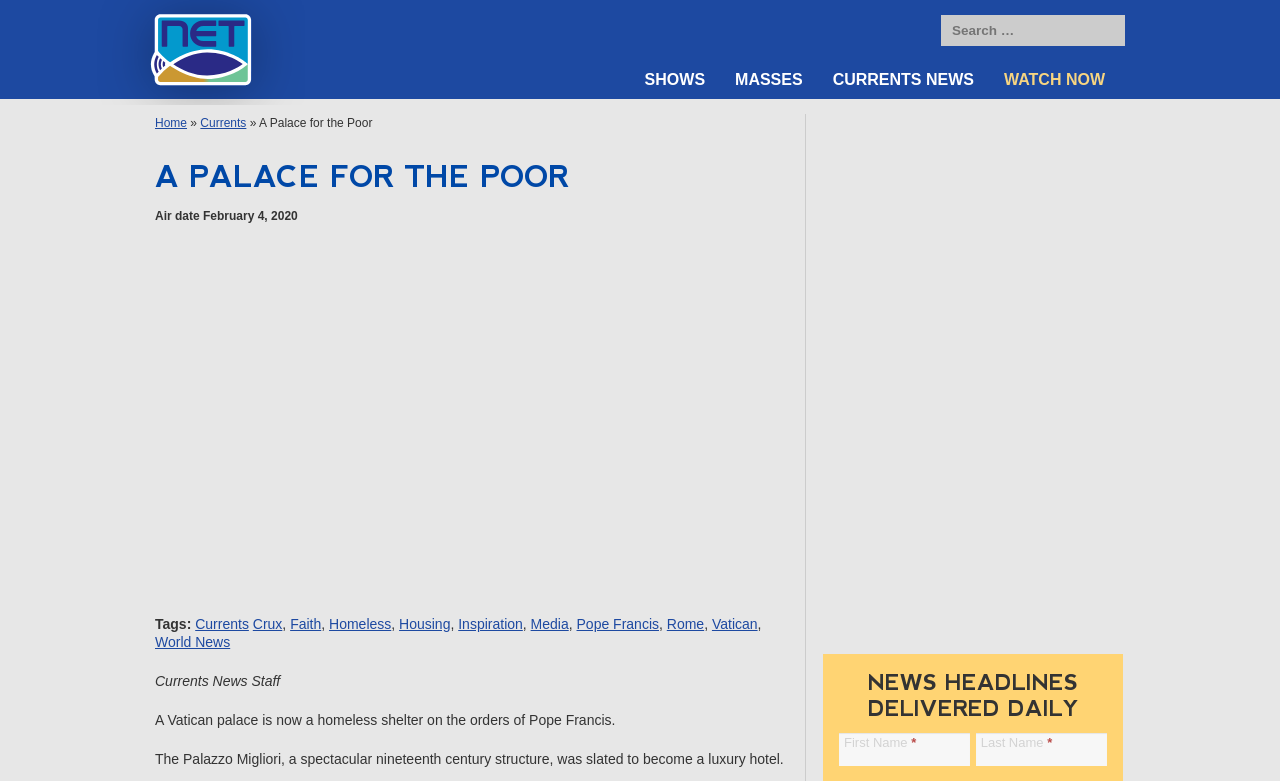Locate the bounding box coordinates of the clickable area needed to fulfill the instruction: "Click on CURRENTS NEWS".

[0.639, 0.078, 0.773, 0.127]